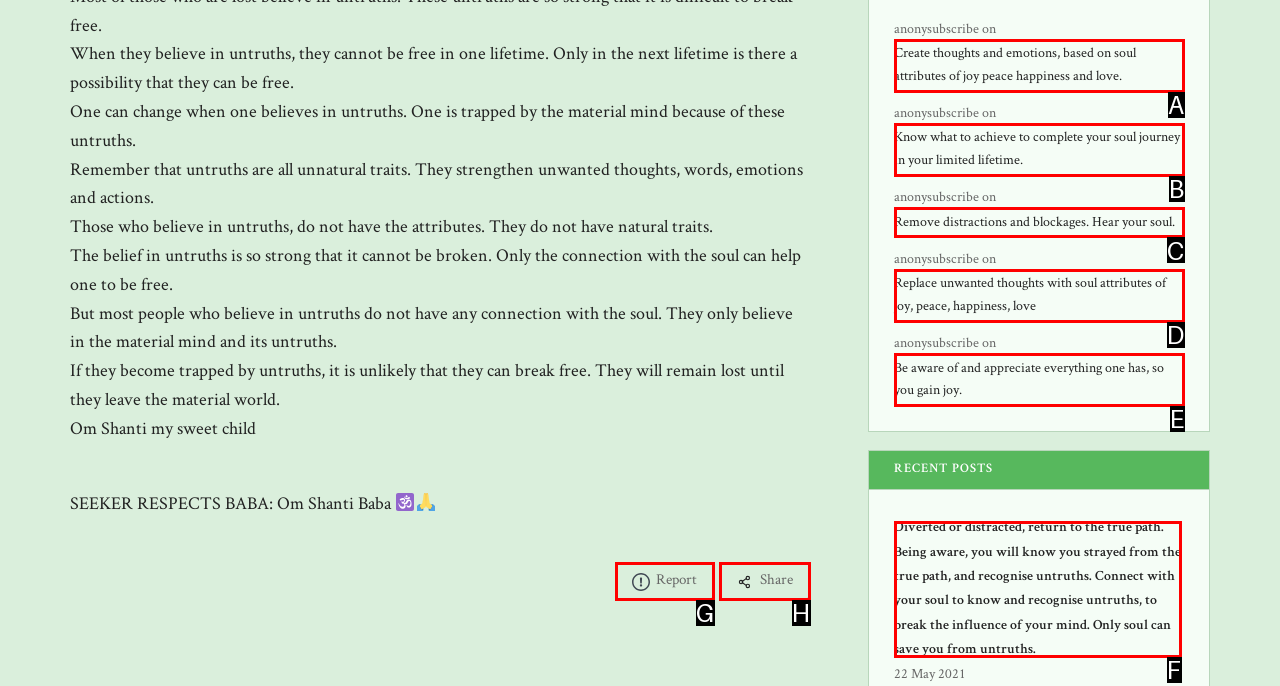Identify which lettered option completes the task: Click the Share button. Provide the letter of the correct choice.

H